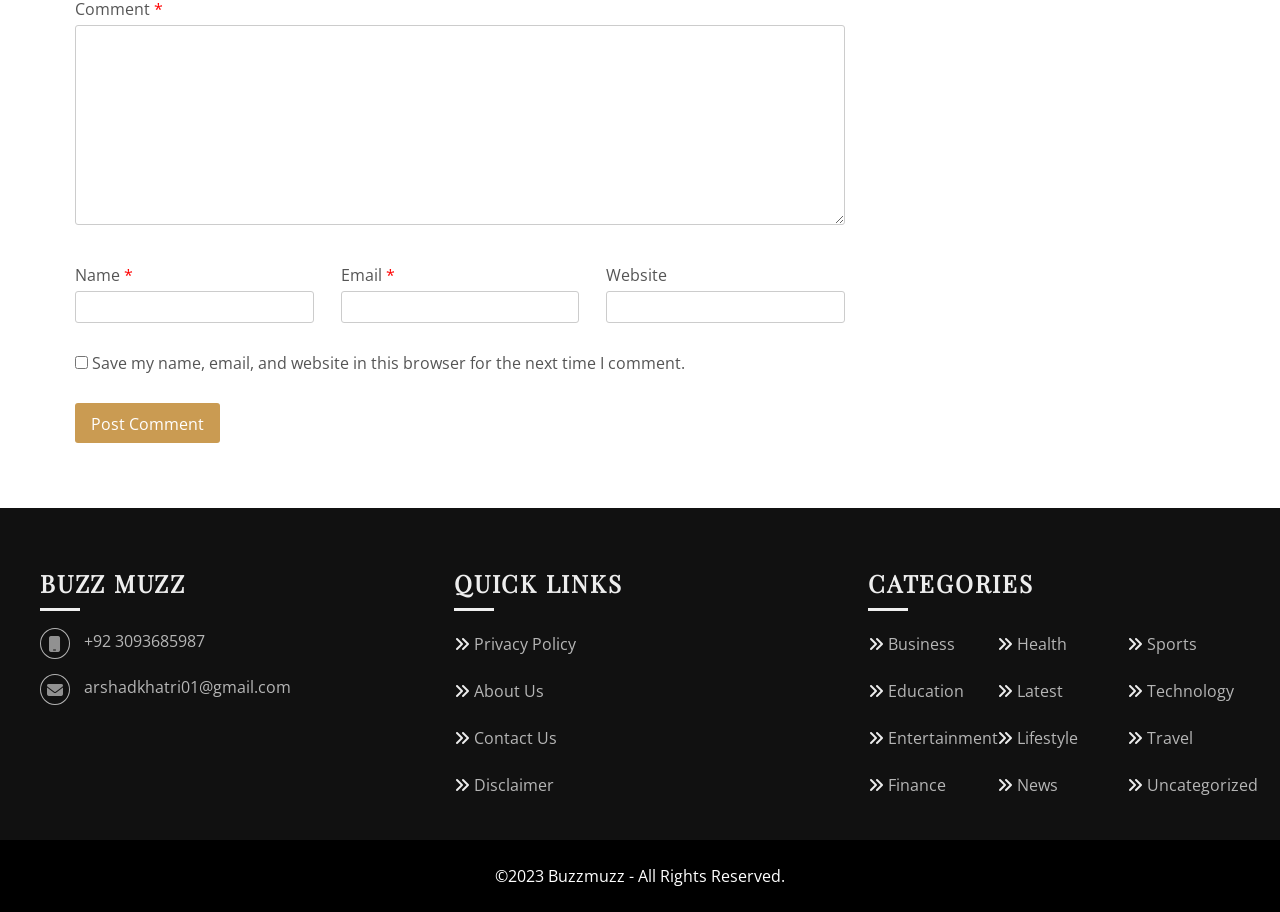What is the copyright year mentioned at the bottom of the webpage?
Refer to the image and provide a detailed answer to the question.

The copyright notice at the bottom of the webpage reads '©2023 Buzzmuzz - All Rights Reserved.', which indicates that the copyright year is 2023.